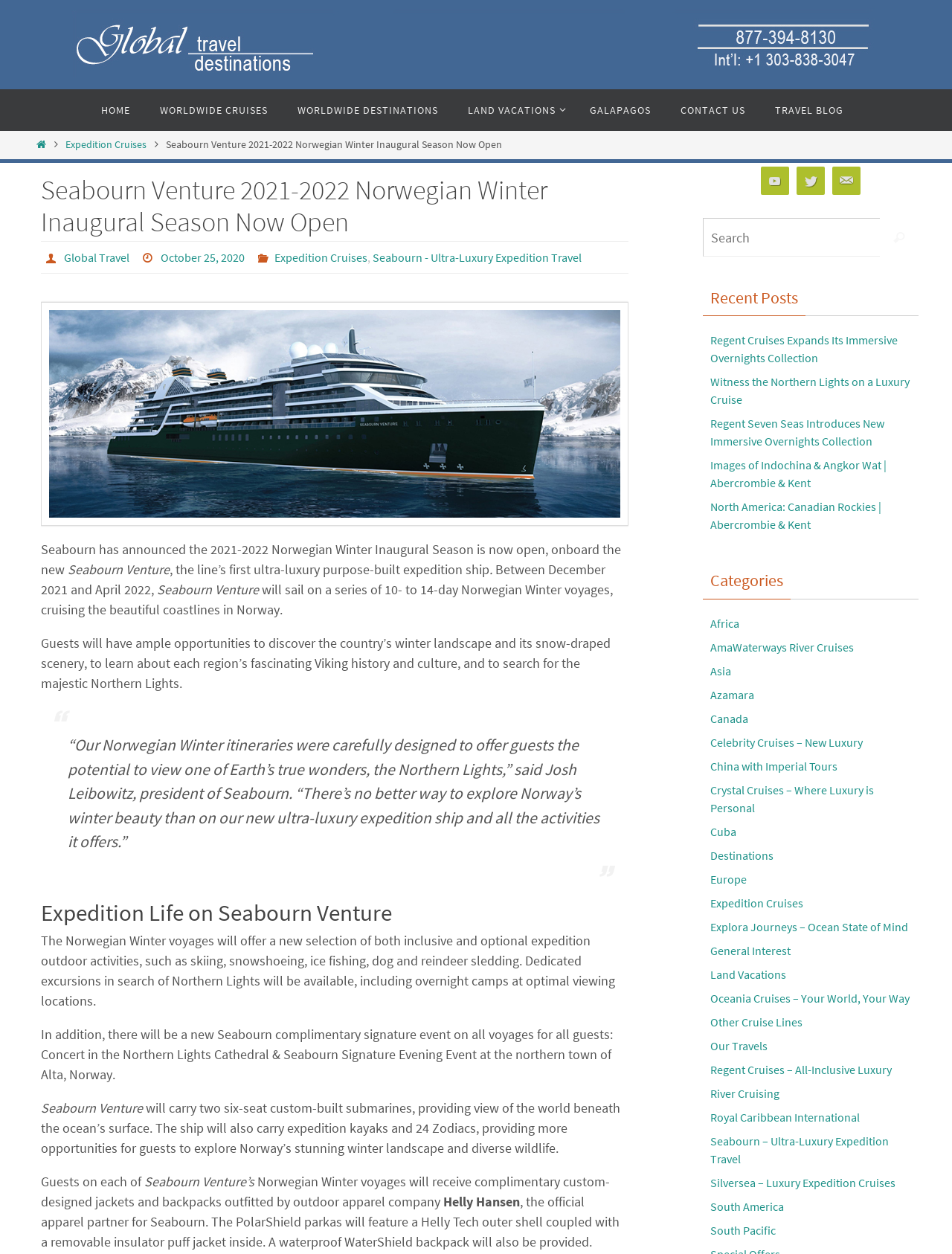Please find the bounding box coordinates of the clickable region needed to complete the following instruction: "Check Recent Posts". The bounding box coordinates must consist of four float numbers between 0 and 1, i.e., [left, top, right, bottom].

[0.738, 0.222, 0.965, 0.252]